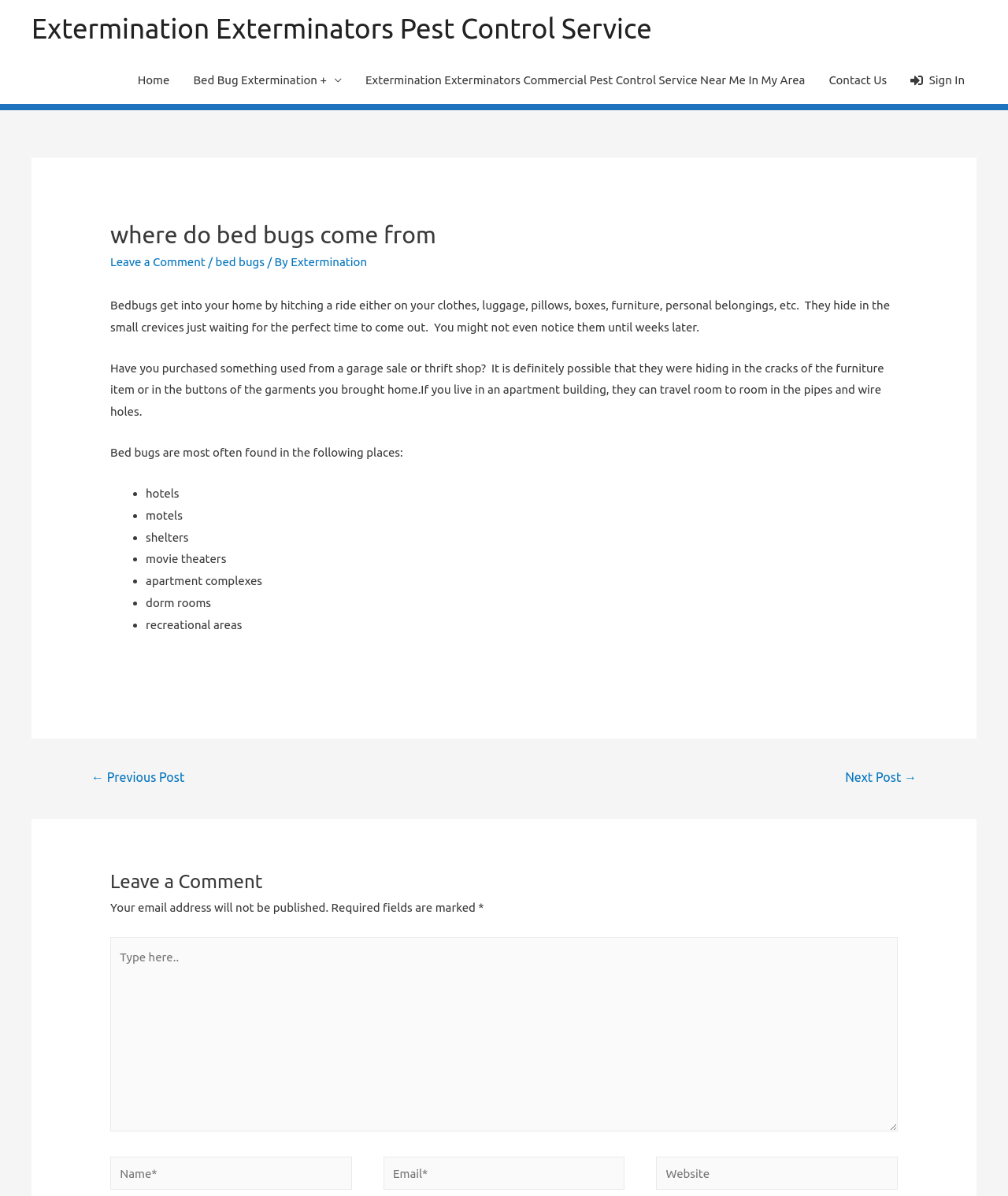Please identify the bounding box coordinates of the area I need to click to accomplish the following instruction: "Click on the 'Next Post →' link".

[0.82, 0.639, 0.928, 0.663]